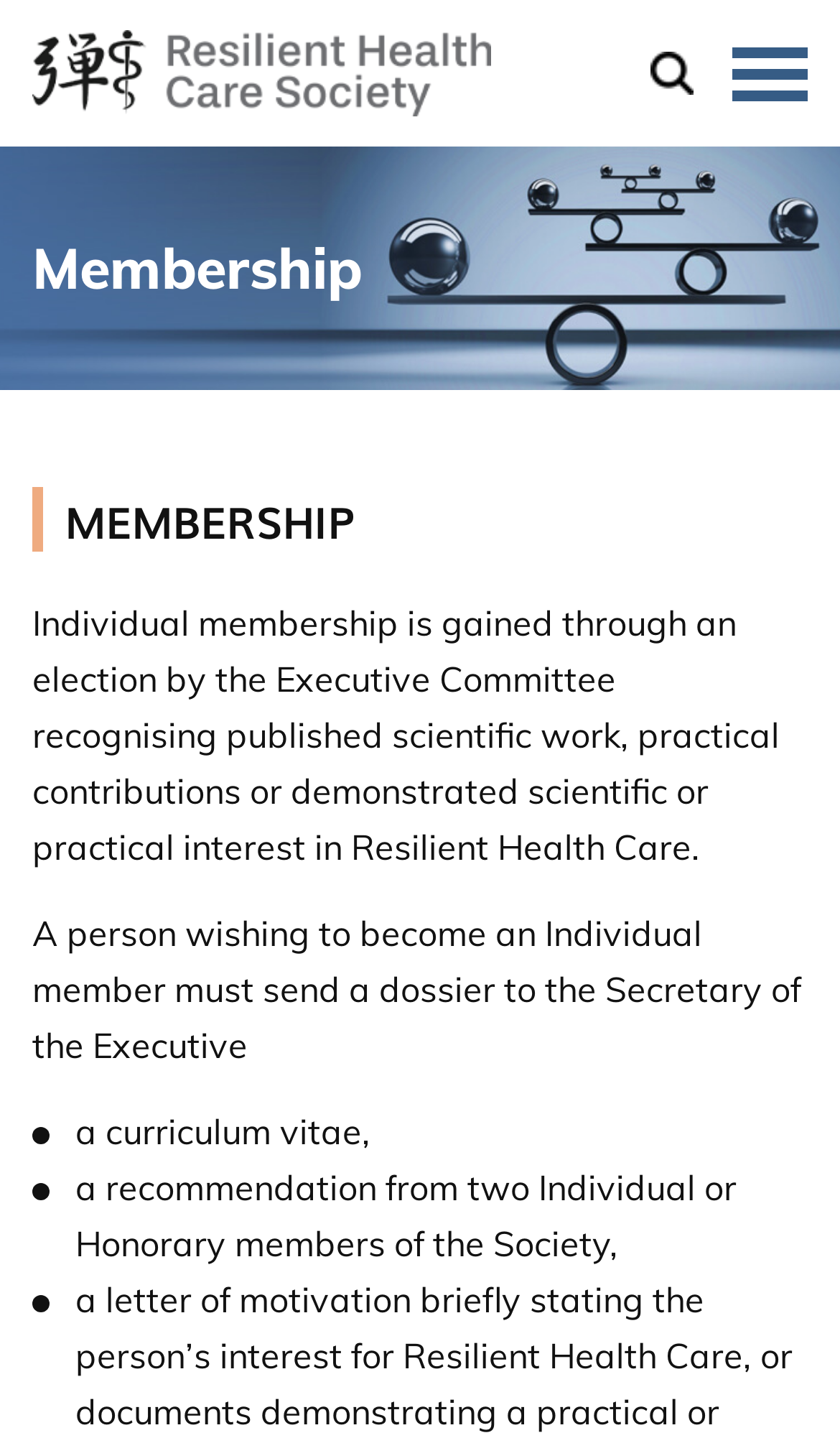Summarize the contents and layout of the webpage in detail.

The webpage is about membership in the Resilient Health Care Society. At the top left, there is a link. Below it, there are two headings, "Membership" and "MEMBERSHIP", which are centered at the top of the page. 

Below the headings, there is a paragraph of text that explains how individual membership is gained through an election by the Executive Committee, recognizing published scientific work, practical contributions, or demonstrated scientific or practical interest in Resilient Health Care. 

Following this paragraph, there is another paragraph that explains the process of becoming an Individual member, which involves sending a dossier to the Secretary of the Executive. 

Below this, there are two bullet points or list items, which are indented and located at the left side of the page. The first item is "a curriculum vitae", and the second item is "a recommendation from two Individual or Honorary members of the Society".